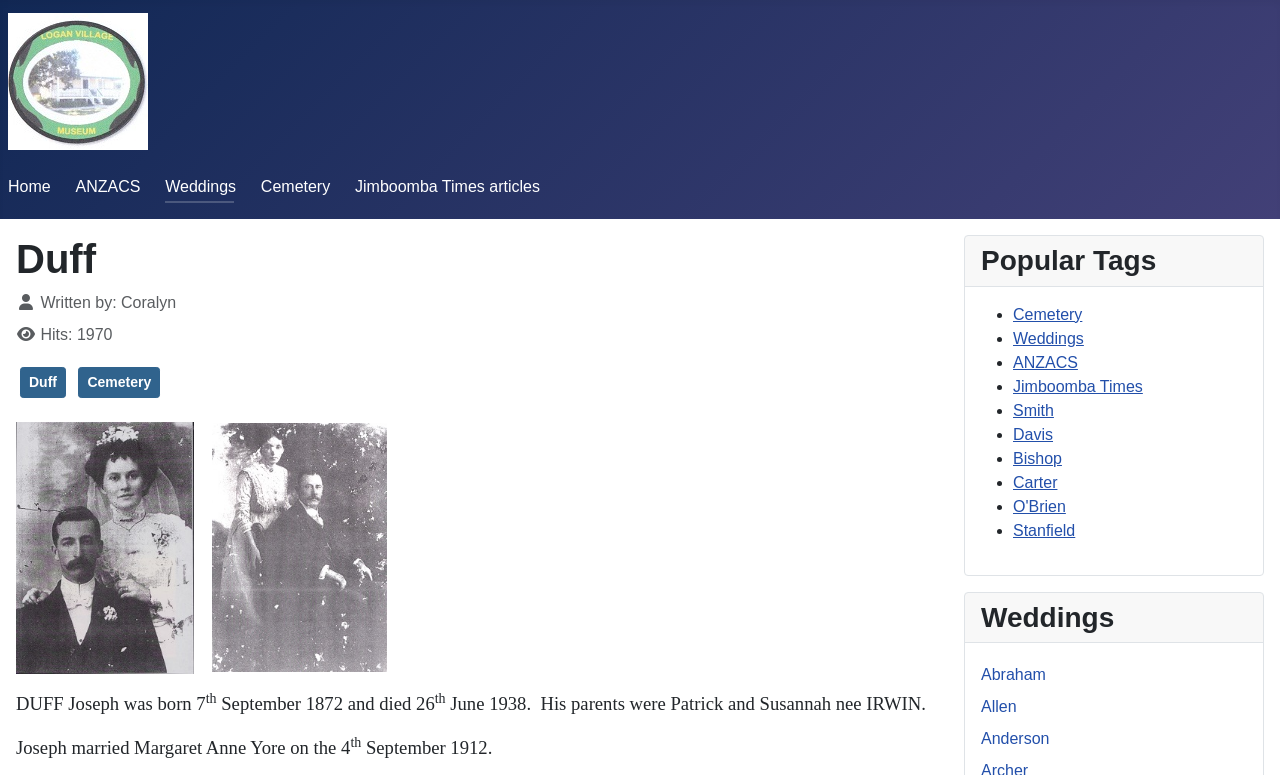Please identify the bounding box coordinates of the clickable element to fulfill the following instruction: "View the ANZACS page". The coordinates should be four float numbers between 0 and 1, i.e., [left, top, right, bottom].

[0.059, 0.23, 0.11, 0.252]